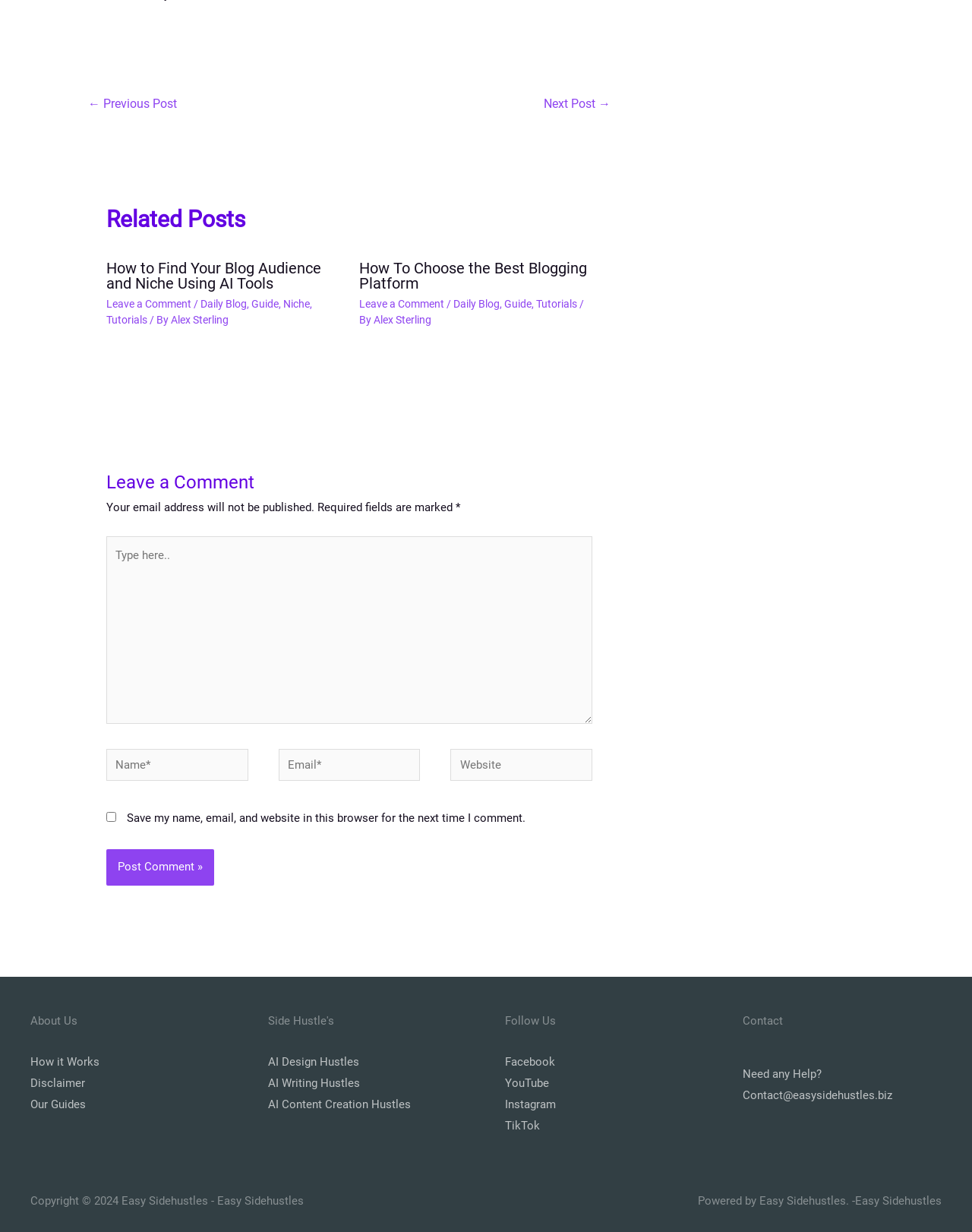Could you locate the bounding box coordinates for the section that should be clicked to accomplish this task: "Type in the comment box".

[0.109, 0.435, 0.609, 0.588]